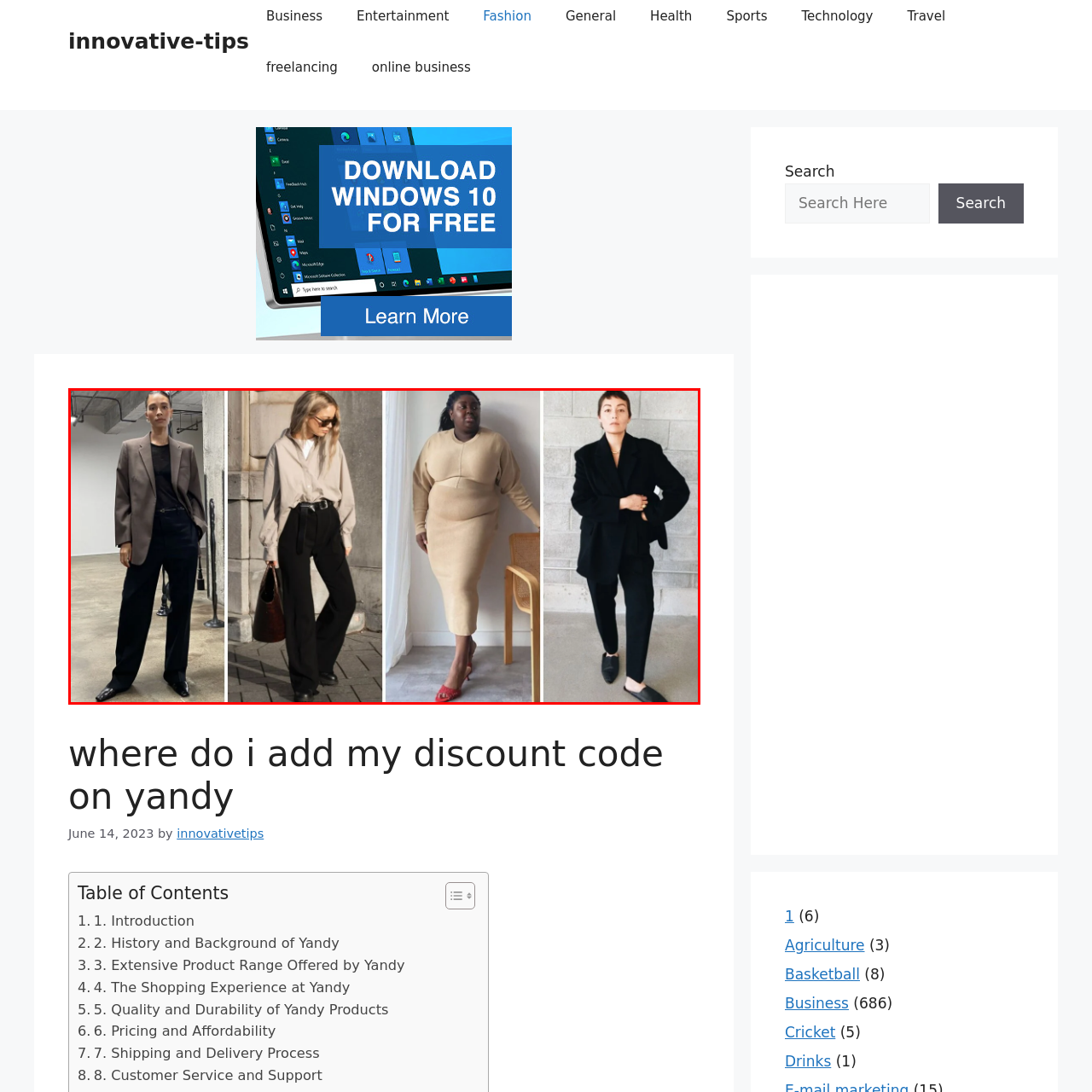Articulate a detailed description of the image enclosed by the red outline.

The image showcases a stylish compilation of four women exuding contemporary fashion sensibilities. Each individual presents a unique look, reflecting versatility and confidence in modern attire. 

1. On the far left, a model is dressed in a tailored brown blazer paired with black pants, exuding a chic yet professional vibe against a minimalist background.
   
2. The second figure stands outside in a soft, light-colored ensemble featuring a loose, oversized button-up shirt tied at the waist, coupled with high-waisted black trousers. This look is complemented by fashionable sunglasses, suggesting a relaxed urban style.

3. In the center, a woman flaunts a form-fitting beige dress that accentuates her silhouette, emphasizing comfort and contemporary style. Her relaxed pose and choice of minimal accessories create an effortless elegance.

4. Finally, on the far right, another model sports an all-black outfit that features a layered look with a structured jacket, evoking a sleek and modern aesthetic. The addition of open-toed shoes adds a touch of casual sophistication.

Together, these looks exemplify the diverse interpretations of modern fashion, highlighting various shapes, colors, and silhouettes that resonate with today's style trends.